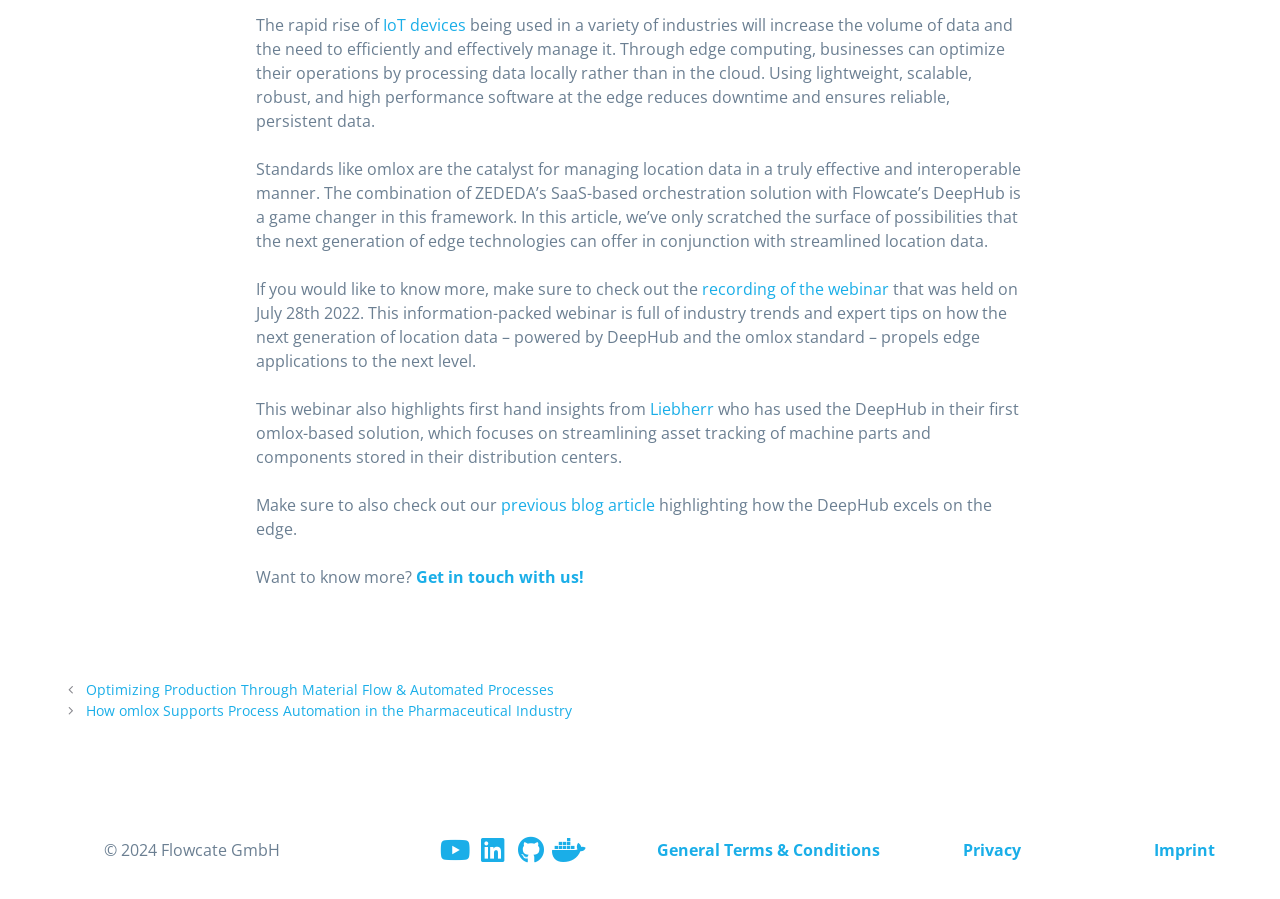Extract the bounding box for the UI element that matches this description: "recording of the webinar".

[0.548, 0.309, 0.695, 0.334]